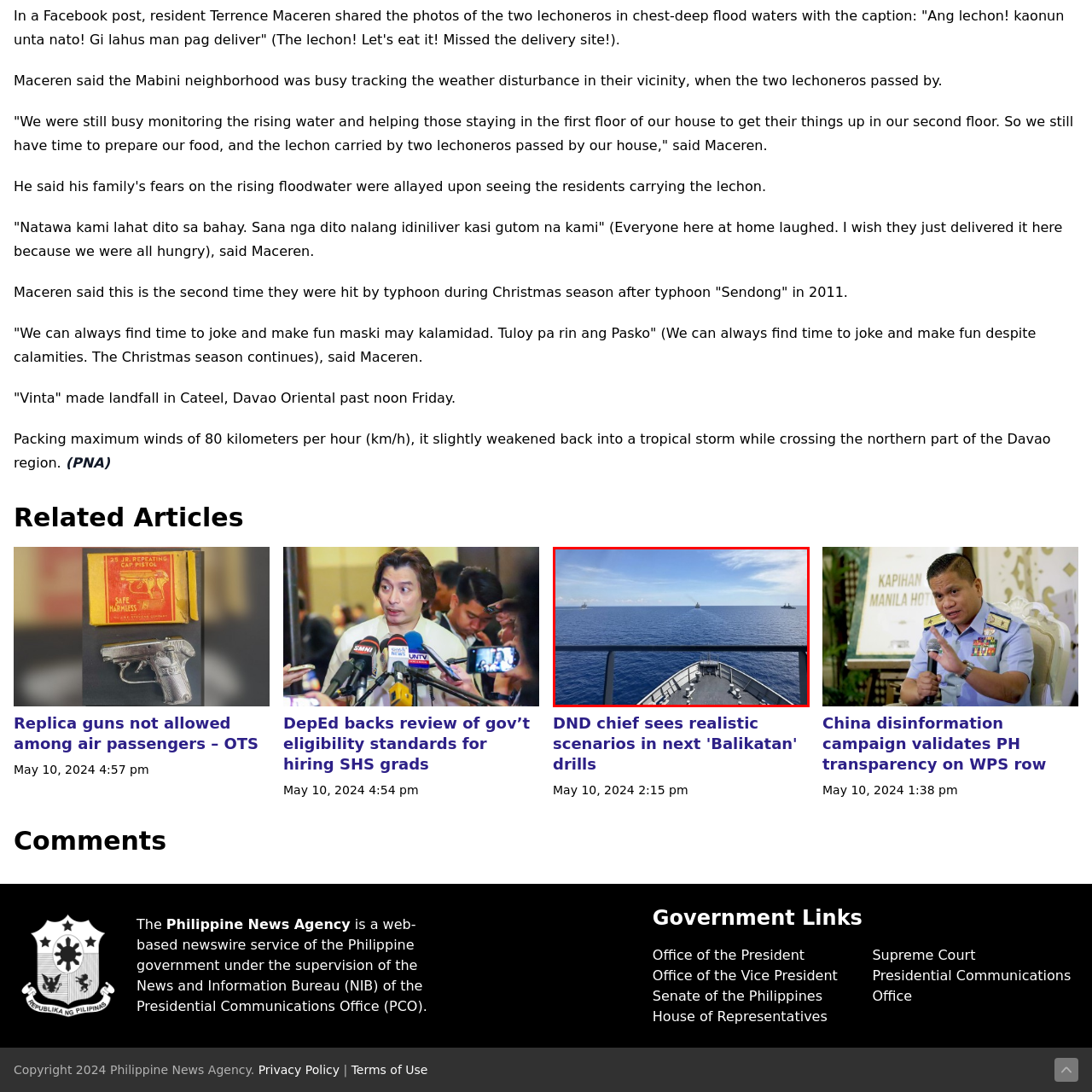How many ships are visible in the distance?
Focus on the image highlighted within the red borders and answer with a single word or short phrase derived from the image.

Several